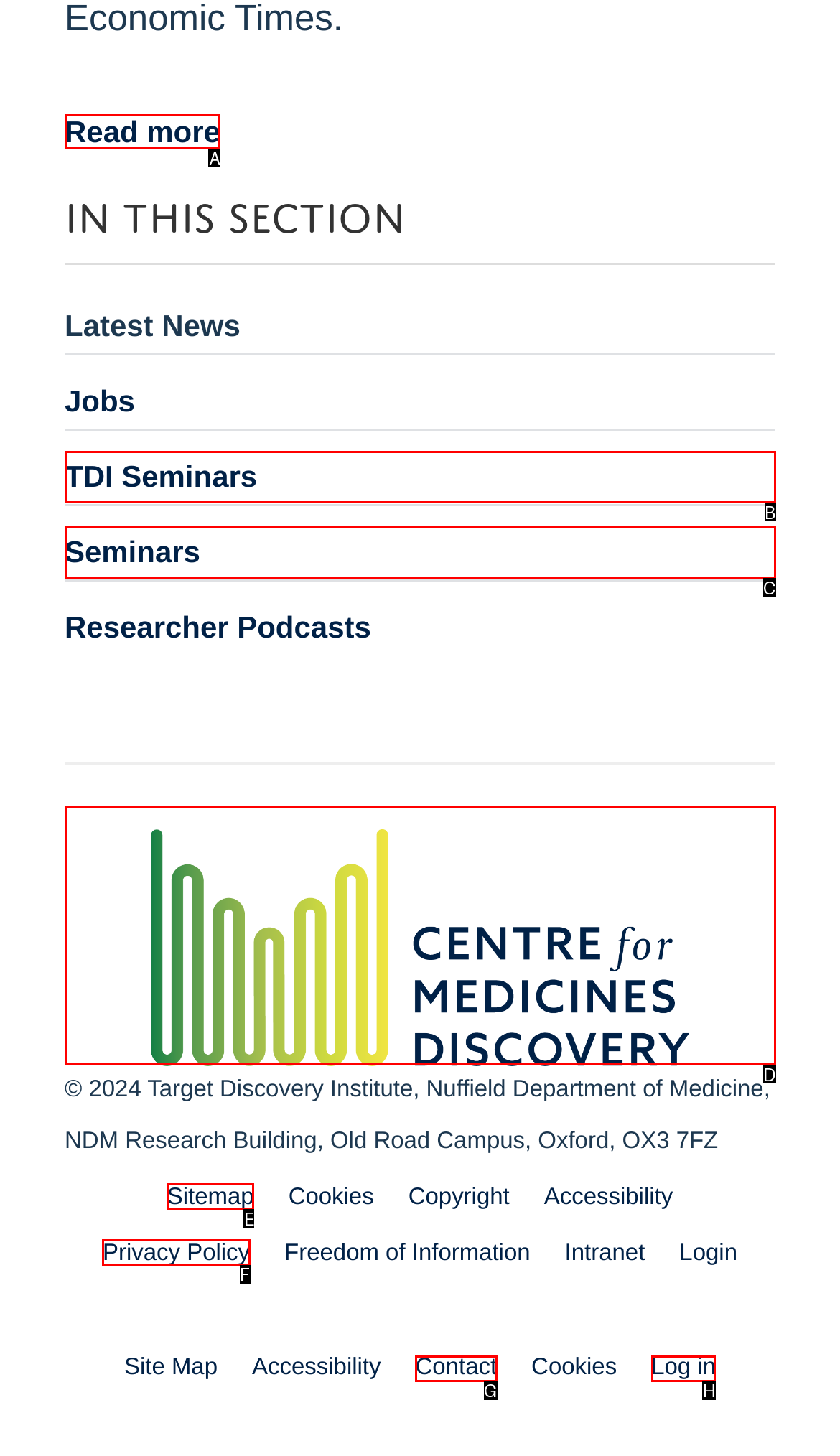Tell me which option best matches the description: Read more
Answer with the option's letter from the given choices directly.

A